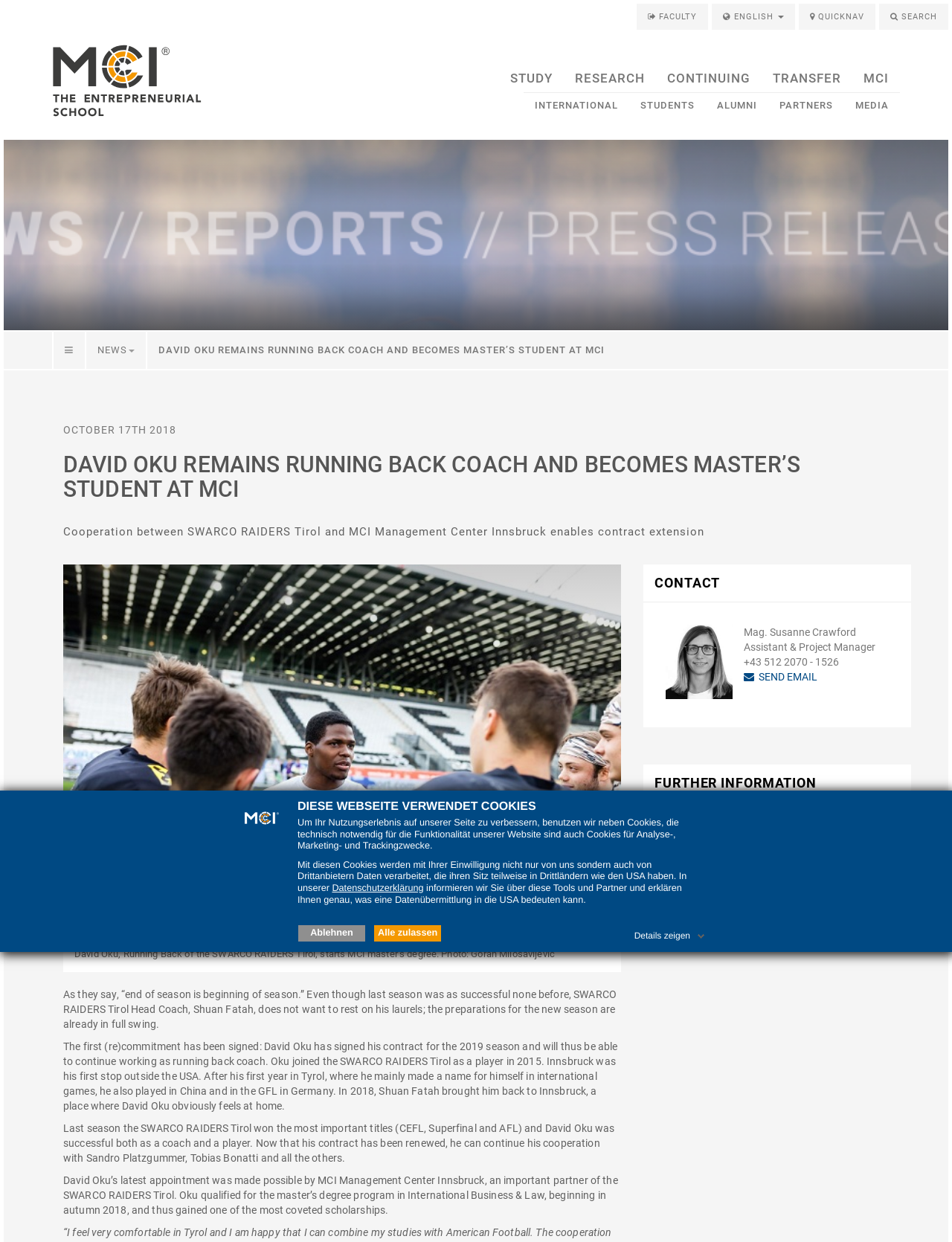Please find the bounding box coordinates of the element that must be clicked to perform the given instruction: "Click the STUDY link". The coordinates should be four float numbers from 0 to 1, i.e., [left, top, right, bottom].

[0.524, 0.051, 0.592, 0.074]